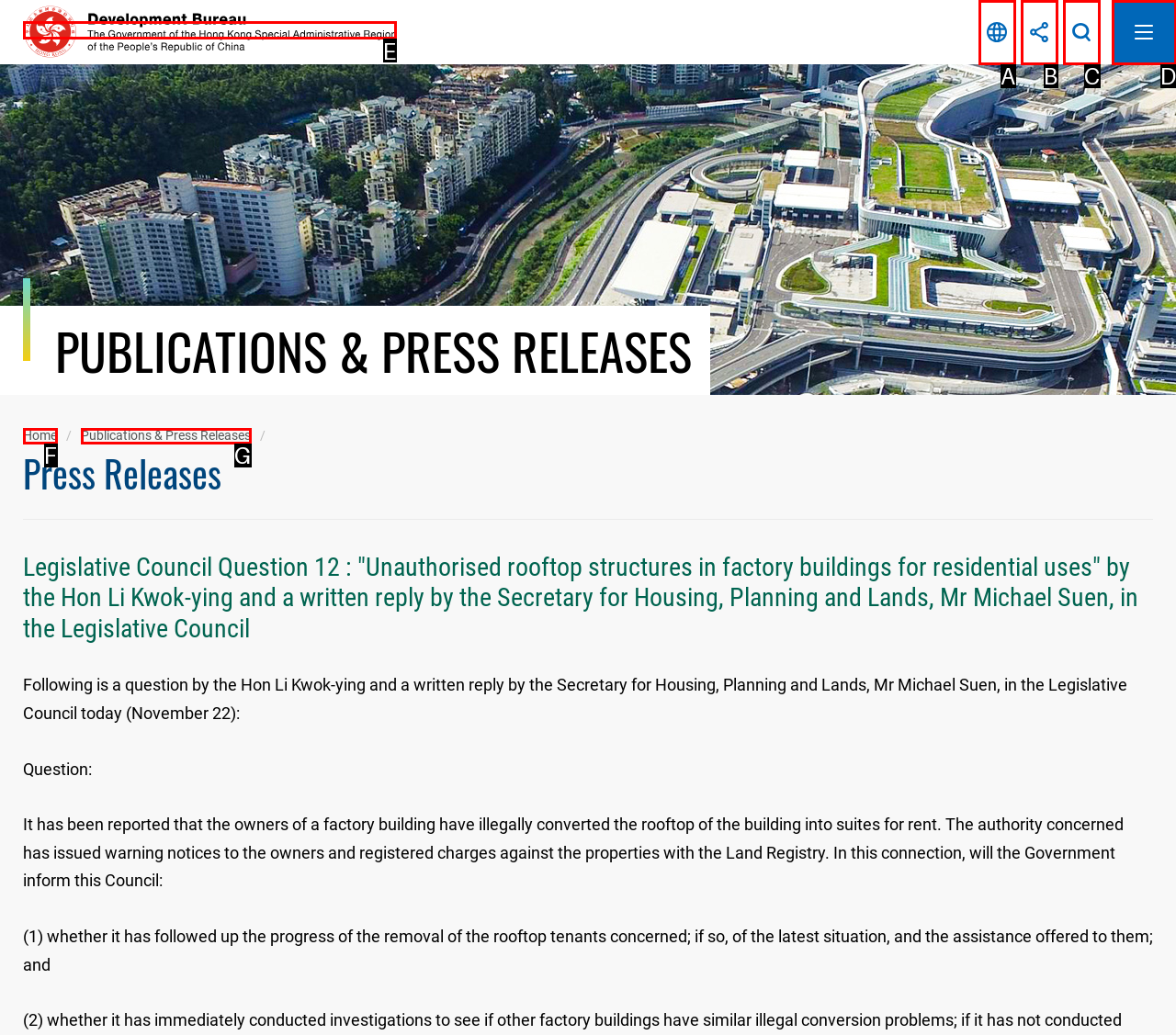Match the option to the description: Home
State the letter of the correct option from the available choices.

F